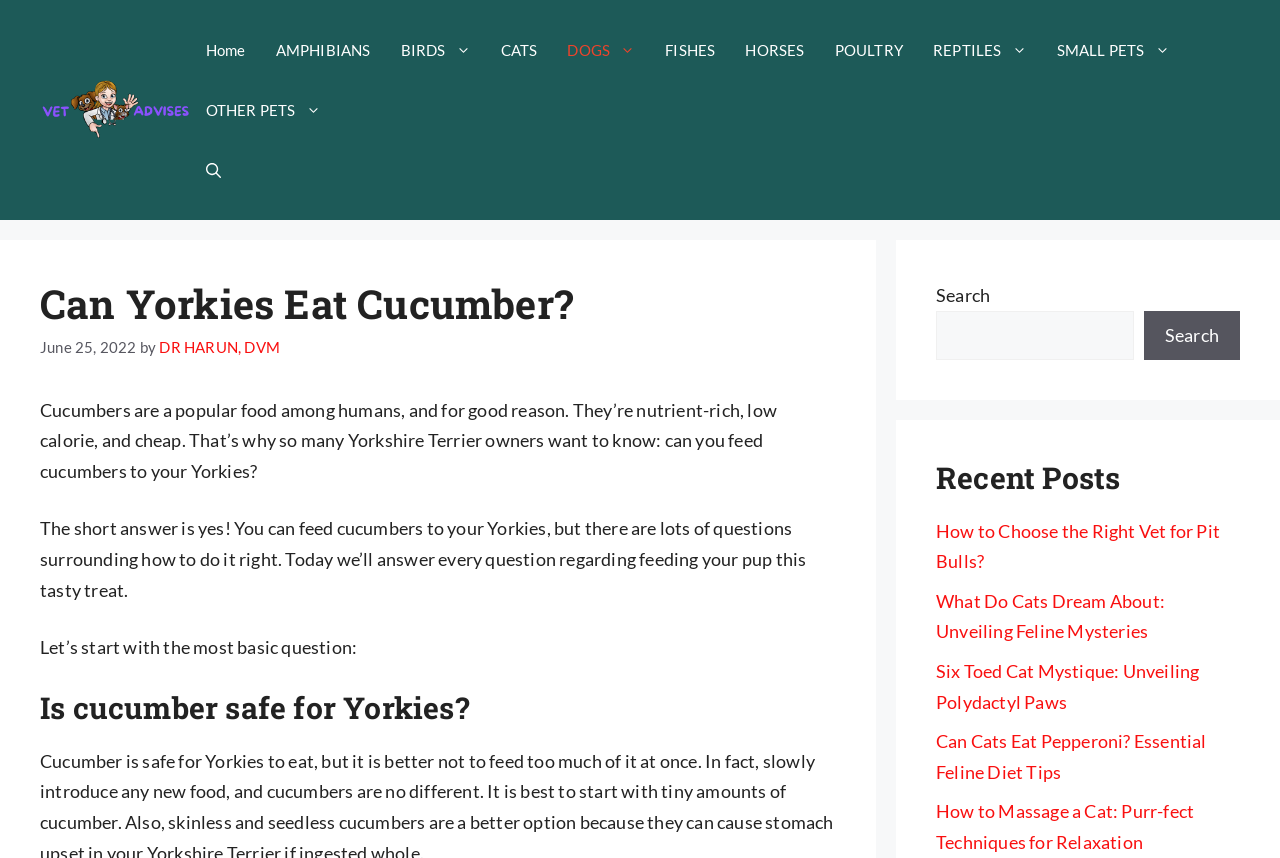How many navigation links are there?
Using the image as a reference, answer the question in detail.

The navigation links can be found in the primary navigation section, which contains 12 links with text such as 'Home', 'AMPHIBIANS', 'BIRDS', and so on.